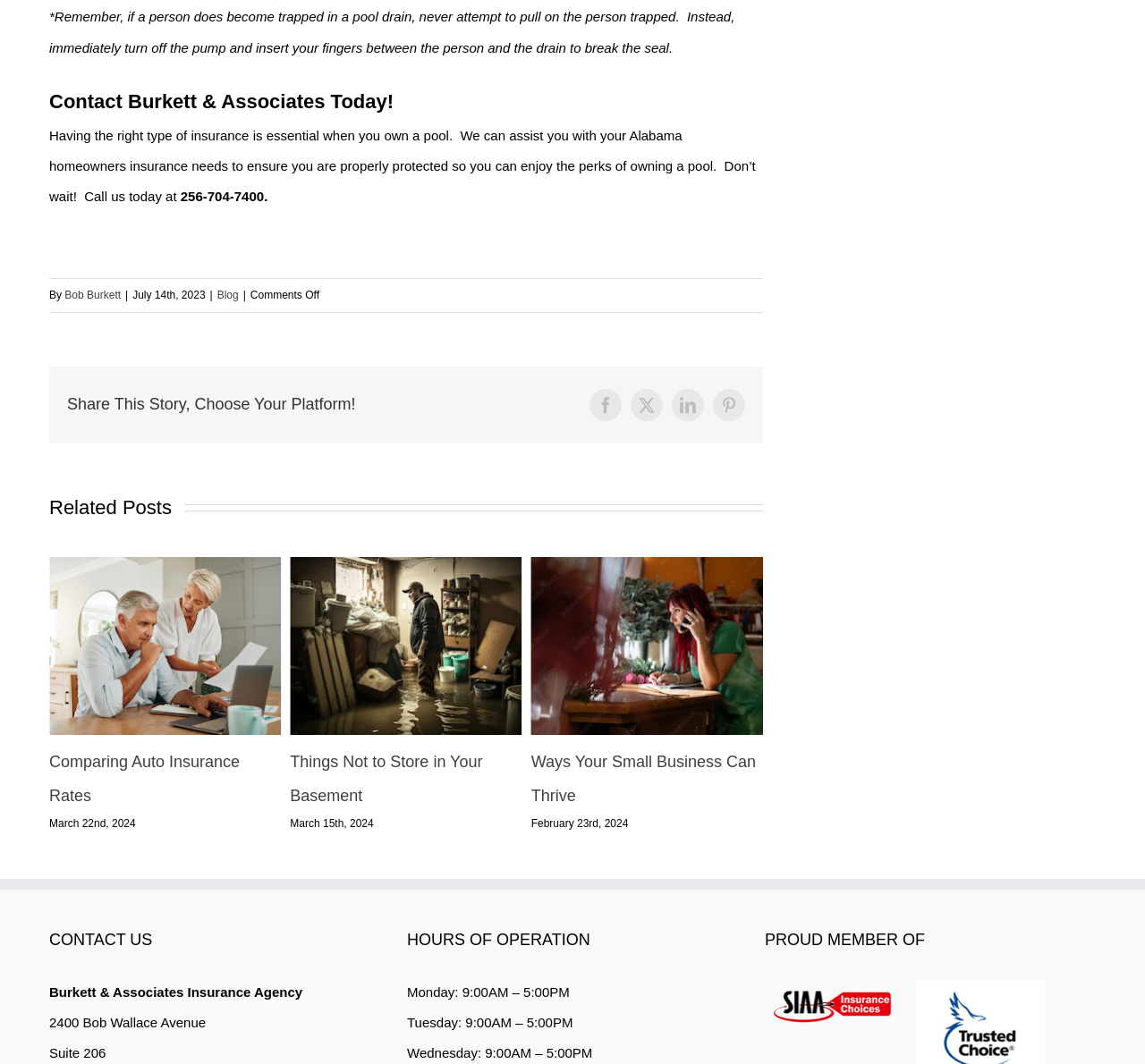Find the bounding box coordinates of the element you need to click on to perform this action: 'Call the insurance agency'. The coordinates should be represented by four float values between 0 and 1, in the format [left, top, right, bottom].

[0.158, 0.177, 0.234, 0.191]